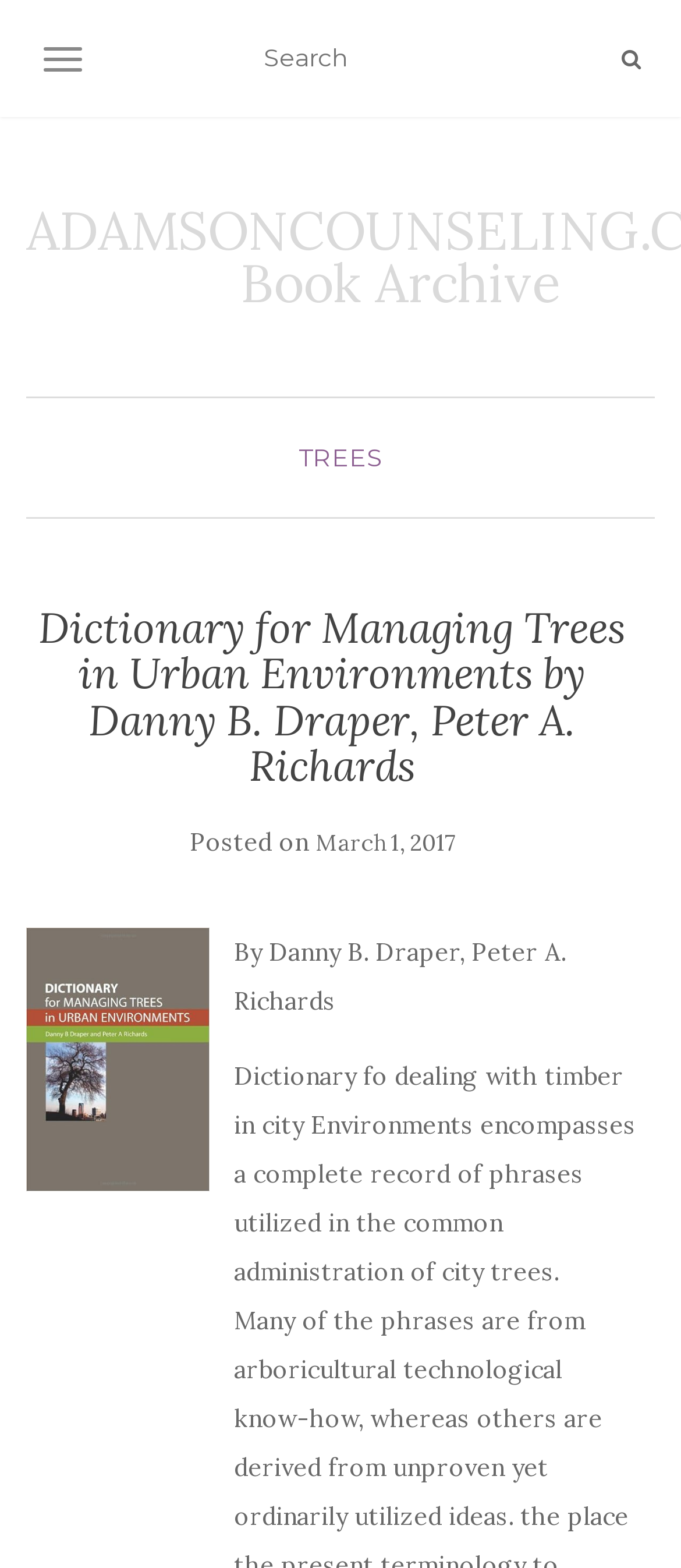Explain the webpage in detail.

The webpage appears to be a book archive page, specifically showcasing the book "Dictionary for Managing Trees in Urban Environments" by Danny B. Draper and Peter A. Richards. 

At the top left corner, there is a button labeled "TOGGLE NAVIGATION". Next to it, on the same horizontal line, is a search textbox with a placeholder text "Search" and a button with a magnifying glass icon on the right side. 

Below the search bar, there is a link labeled "TREES" positioned roughly in the middle of the page. 

Under the "TREES" link, the book's title "Dictionary for Managing Trees in Urban Environments by Danny B. Draper, Peter A. Richards" is displayed as a heading. Below the title, there is a text "Posted on" followed by a link to the date "March 1, 2017". 

To the left of the book title, there is an image, likely the book's cover. 

The book's authors, Danny B. Draper and Peter A. Richards, are mentioned in a line of text below the image. A brief summary of the book, "Dictionary fo dealing with timber in city Environments encompasses a complete record of phrases utilized in the common administration of city trees," is provided below the authors' names.